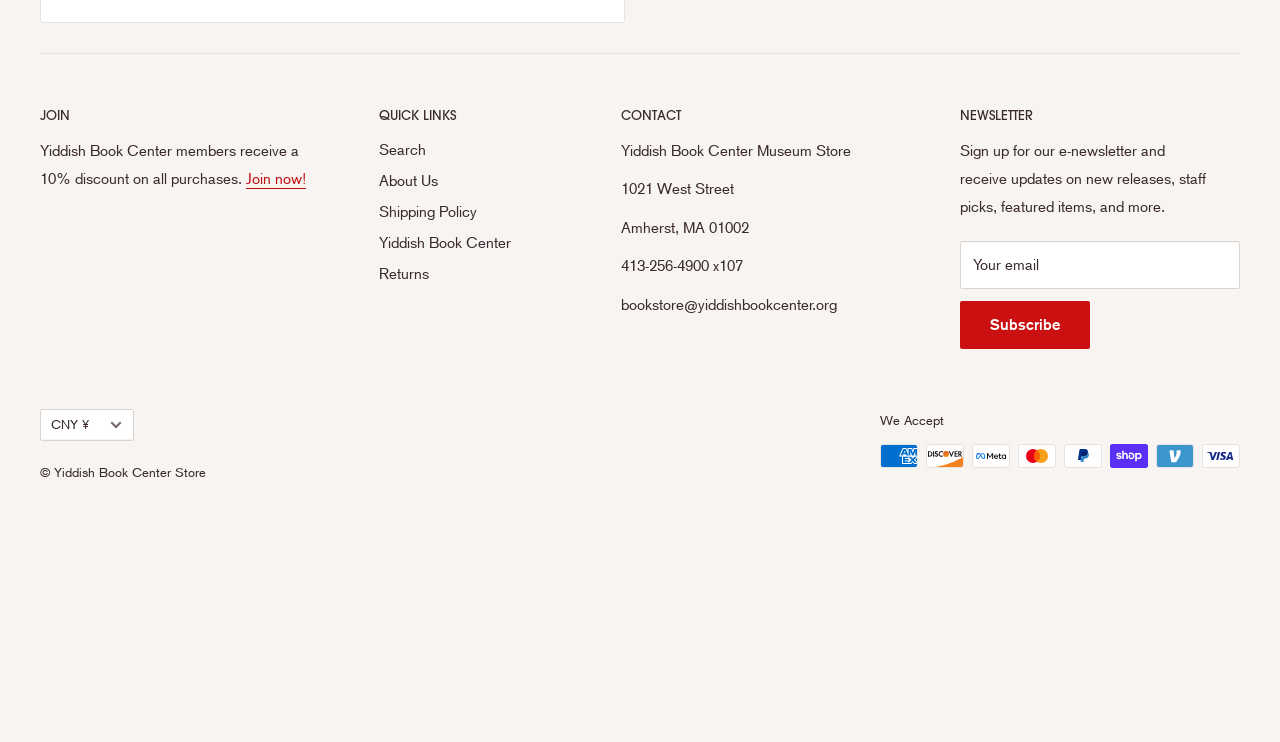Please locate the bounding box coordinates of the element that should be clicked to complete the given instruction: "Search the website".

[0.296, 0.182, 0.43, 0.223]